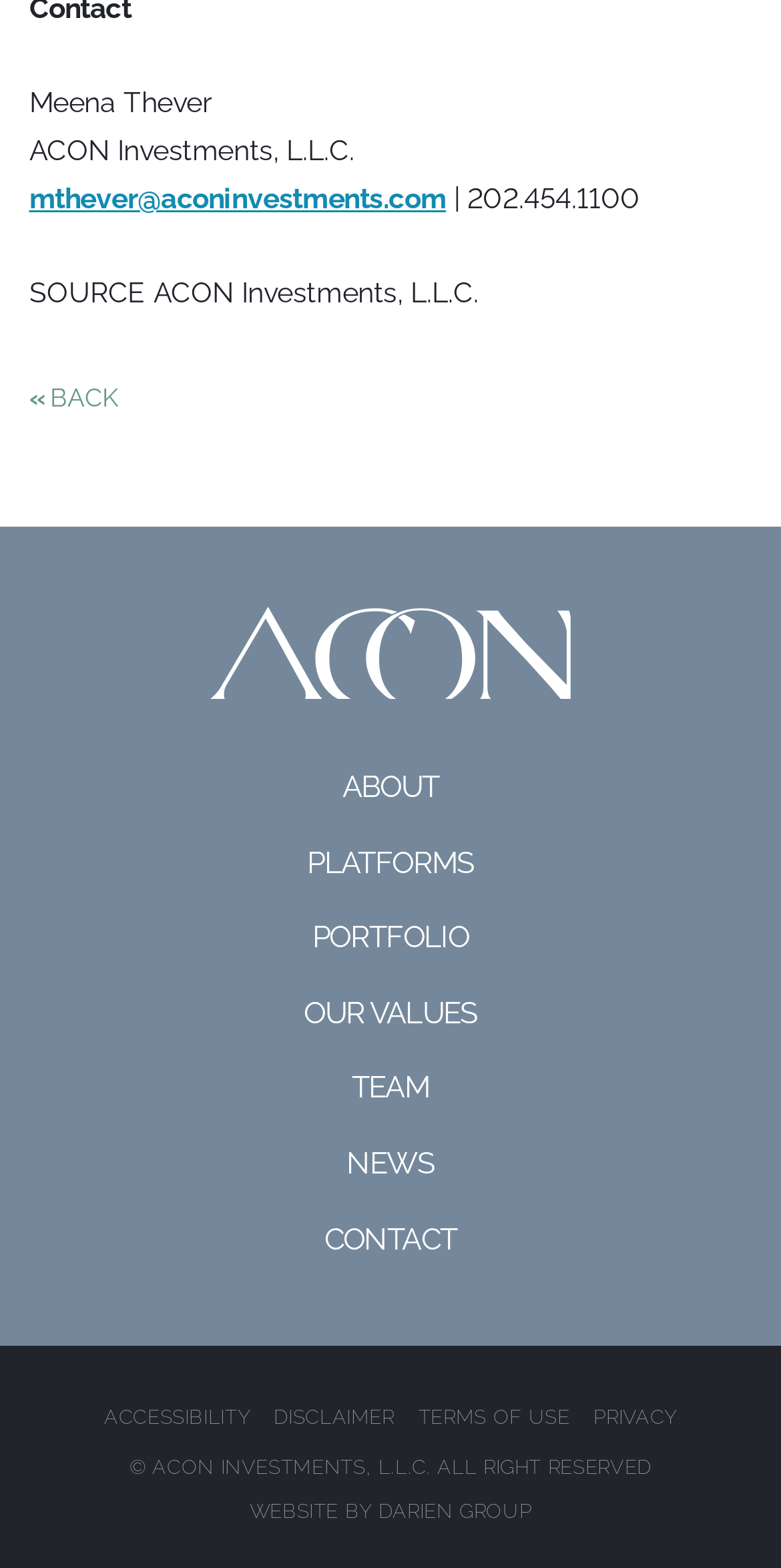Find the bounding box coordinates for the area that must be clicked to perform this action: "go to the CONTACT page".

[0.415, 0.778, 0.585, 0.801]